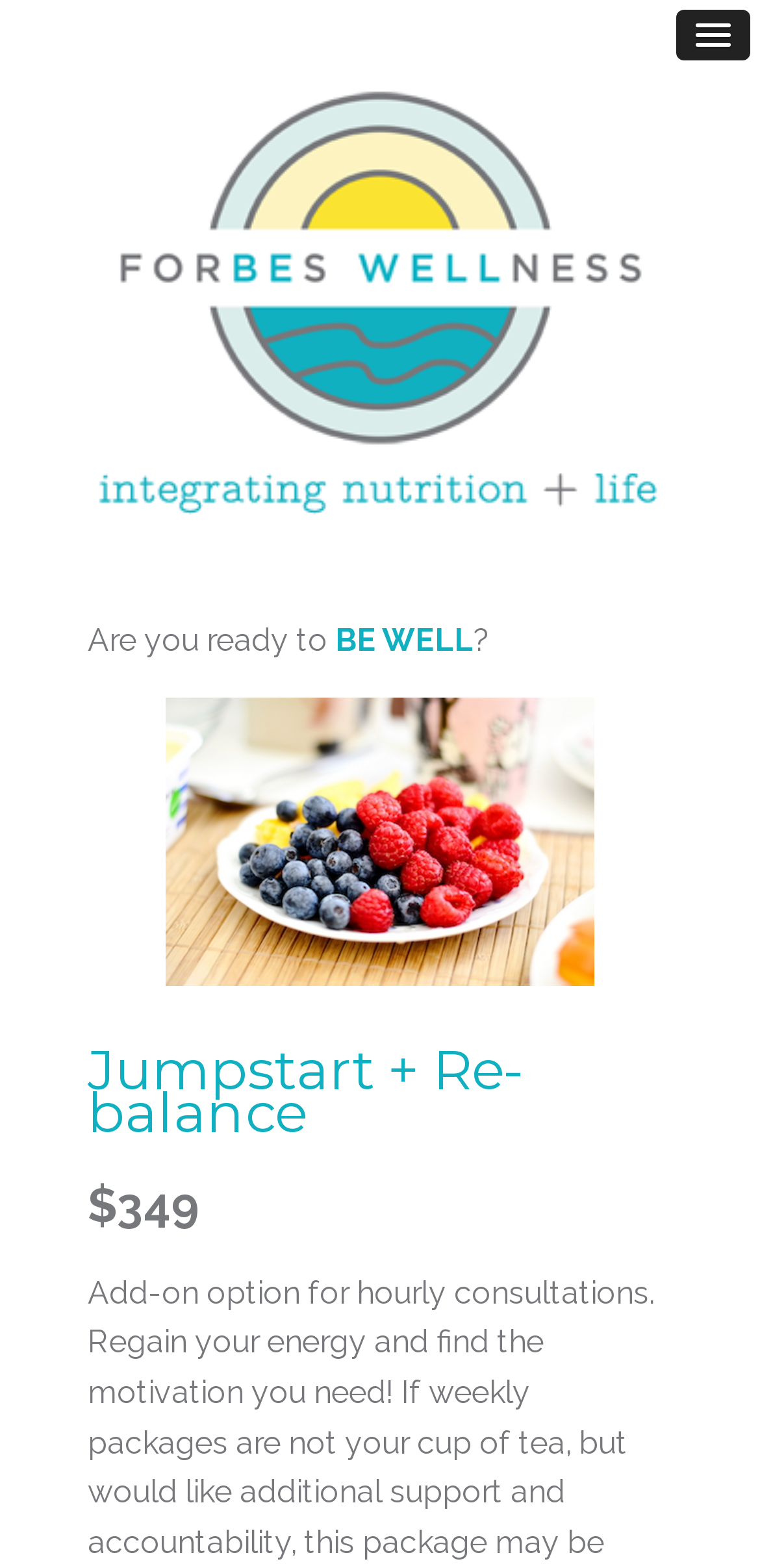What is the logo of the website?
Use the image to give a comprehensive and detailed response to the question.

The logo of the website is located at the top of the page, and it is an image element with the text 'logo'.